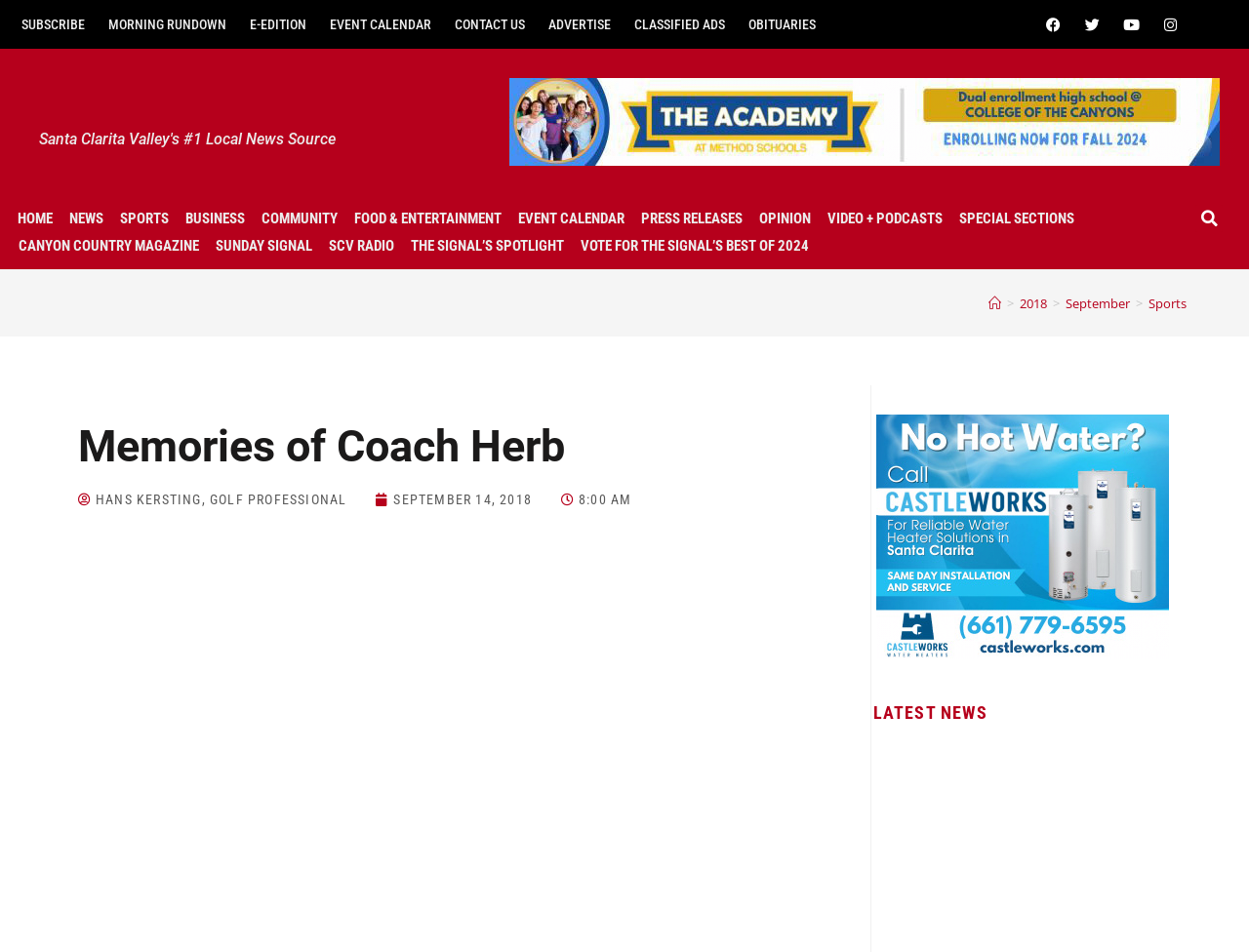Please find the bounding box for the UI element described by: "Food & Entertainment".

[0.277, 0.215, 0.408, 0.244]